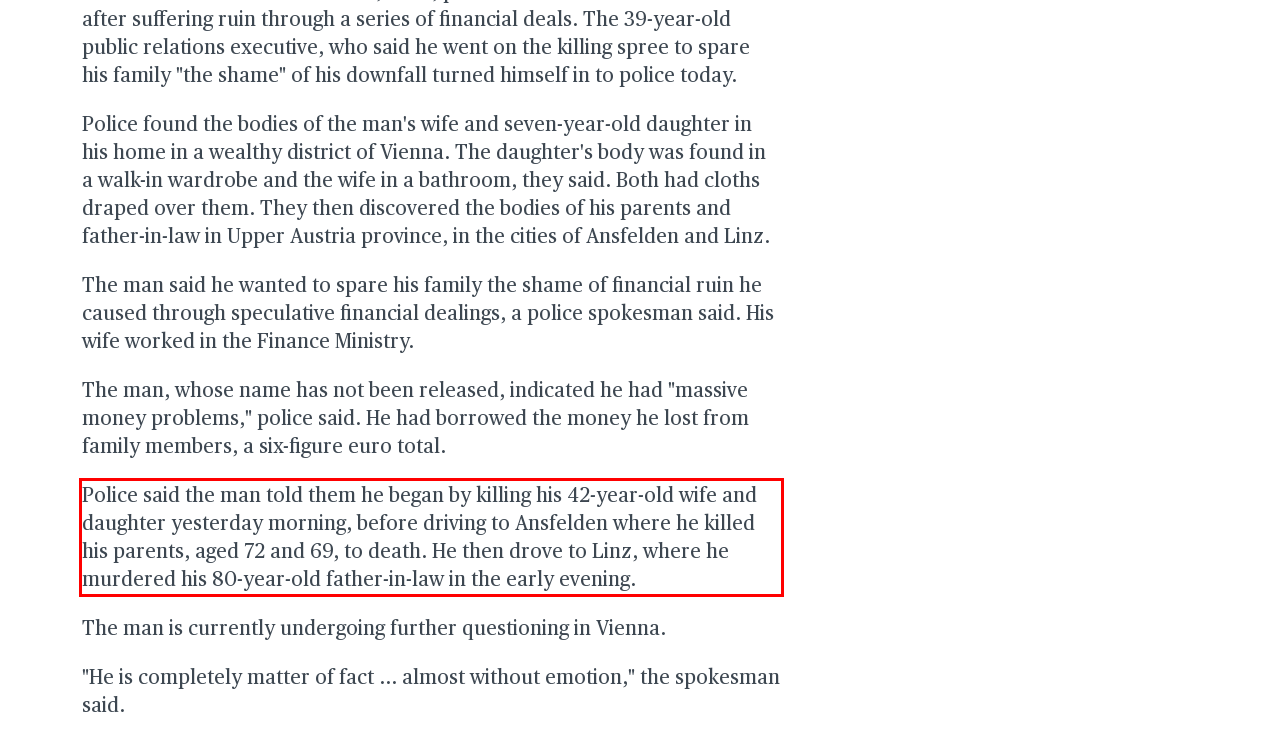Examine the webpage screenshot and use OCR to obtain the text inside the red bounding box.

Police said the man told them he began by killing his 42-year-old wife and daughter yesterday morning, before driving to Ansfelden where he killed his parents, aged 72 and 69, to death. He then drove to Linz, where he murdered his 80-year-old father-in-law in the early evening.